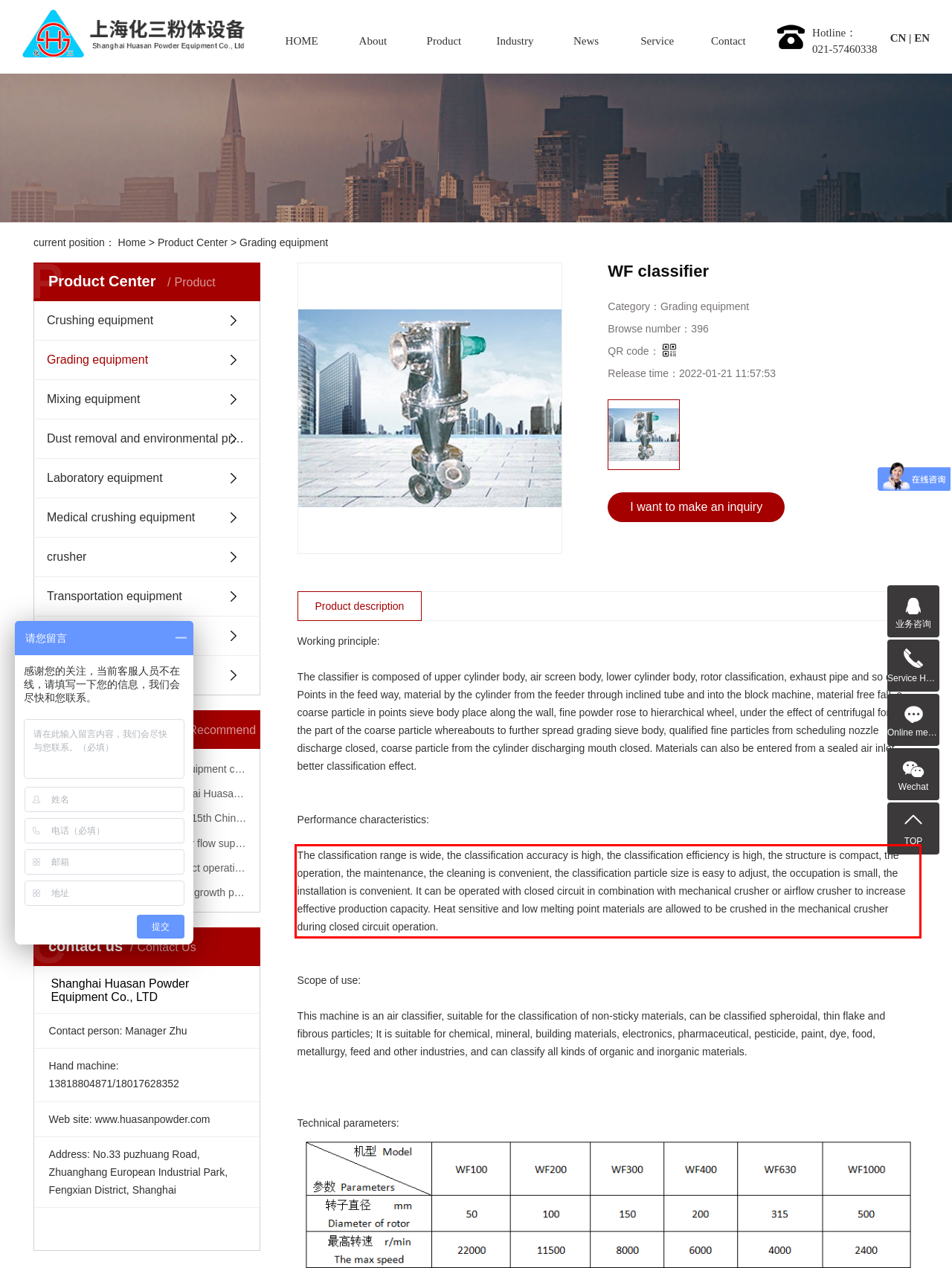Within the provided webpage screenshot, find the red rectangle bounding box and perform OCR to obtain the text content.

The classification range is wide, the classification accuracy is high, the classification efficiency is high, the structure is compact, the operation, the maintenance, the cleaning is convenient, the classification particle size is easy to adjust, the occupation is small, the installation is convenient. It can be operated with closed circuit in combination with mechanical crusher or airflow crusher to increase effective production capacity. Heat sensitive and low melting point materials are allowed to be crushed in the mechanical crusher during closed circuit operation.